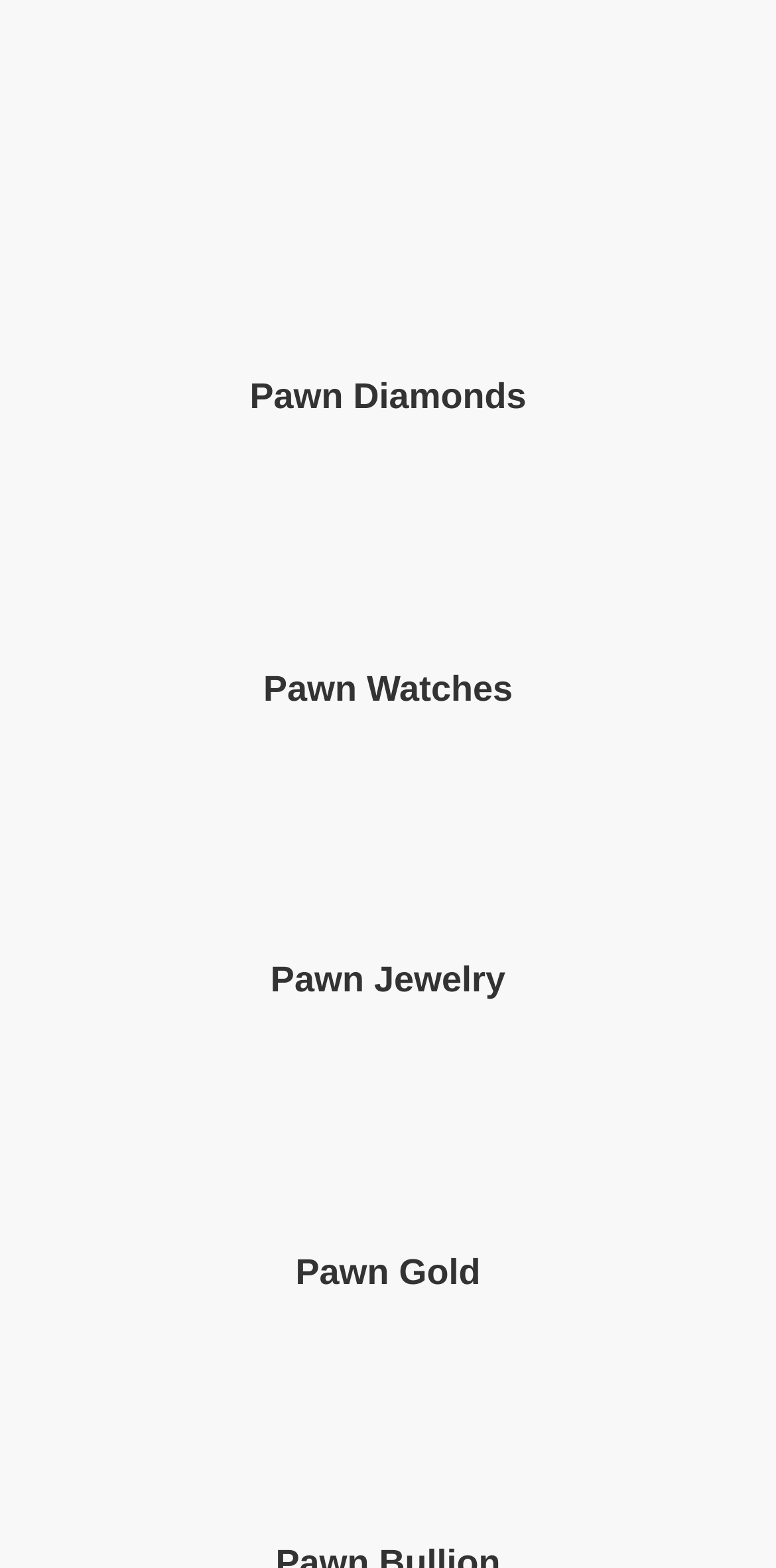Use one word or a short phrase to answer the question provided: 
How many categories are there on the webpage?

5